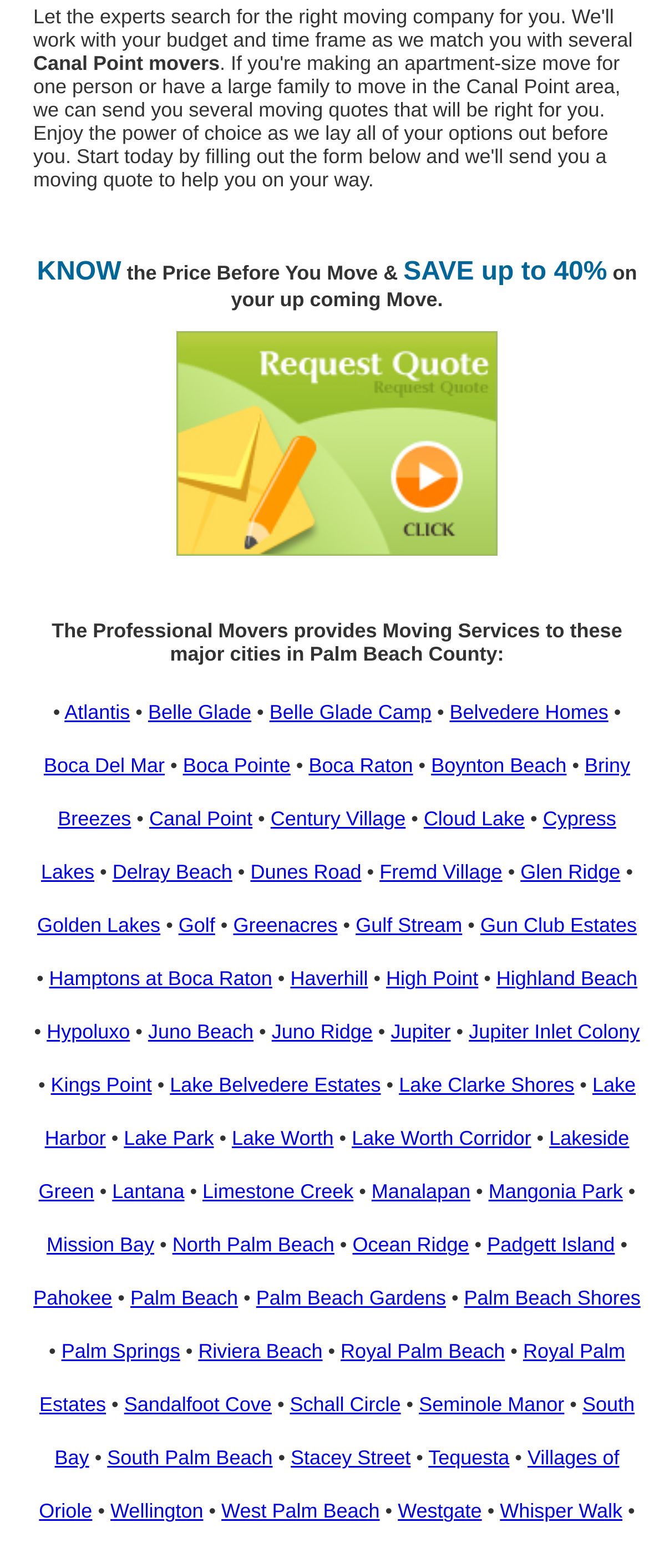Please identify the bounding box coordinates of the element that needs to be clicked to perform the following instruction: "Learn more about moving to Lake Worth".

[0.357, 0.719, 0.514, 0.734]